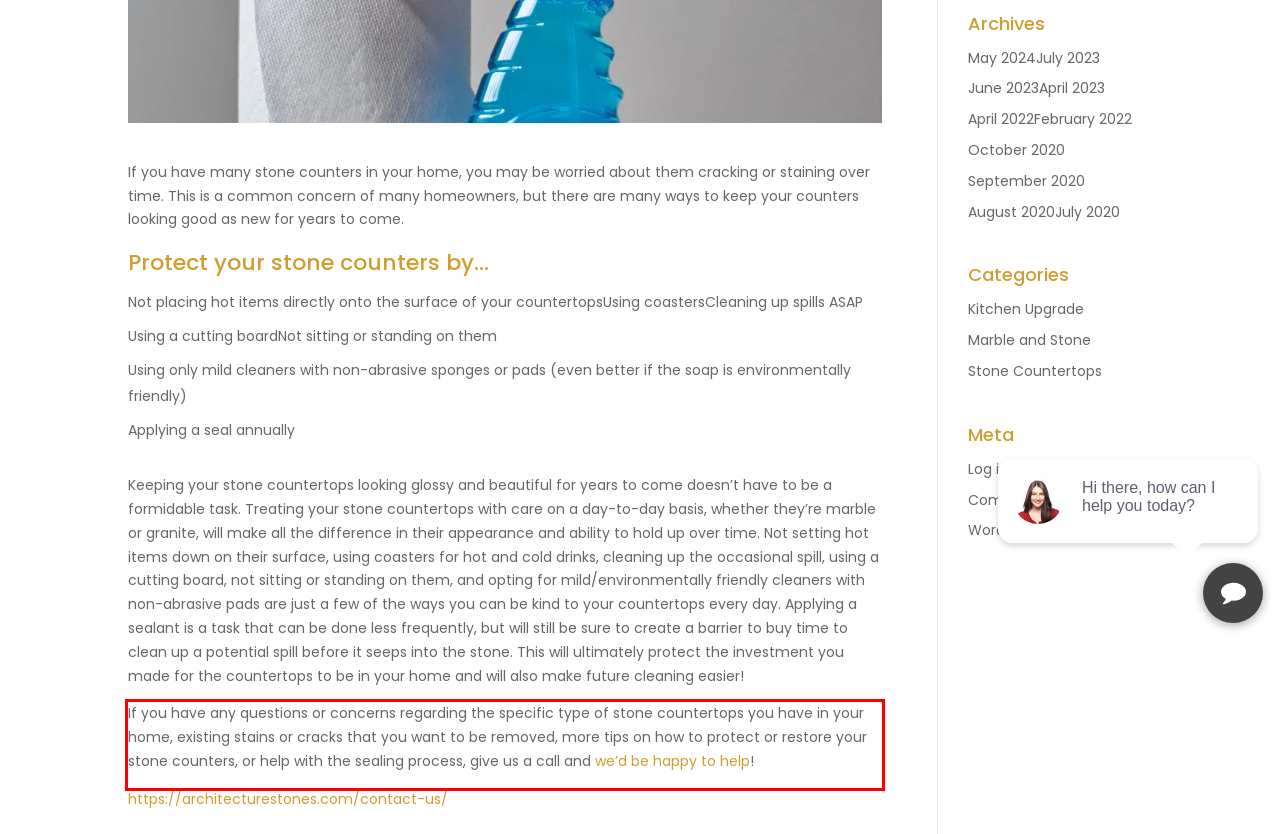Please perform OCR on the text within the red rectangle in the webpage screenshot and return the text content.

If you have any questions or concerns regarding the specific type of stone countertops you have in your home, existing stains or cracks that you want to be removed, more tips on how to protect or restore your stone counters, or help with the sealing process, give us a call and we’d be happy to help!